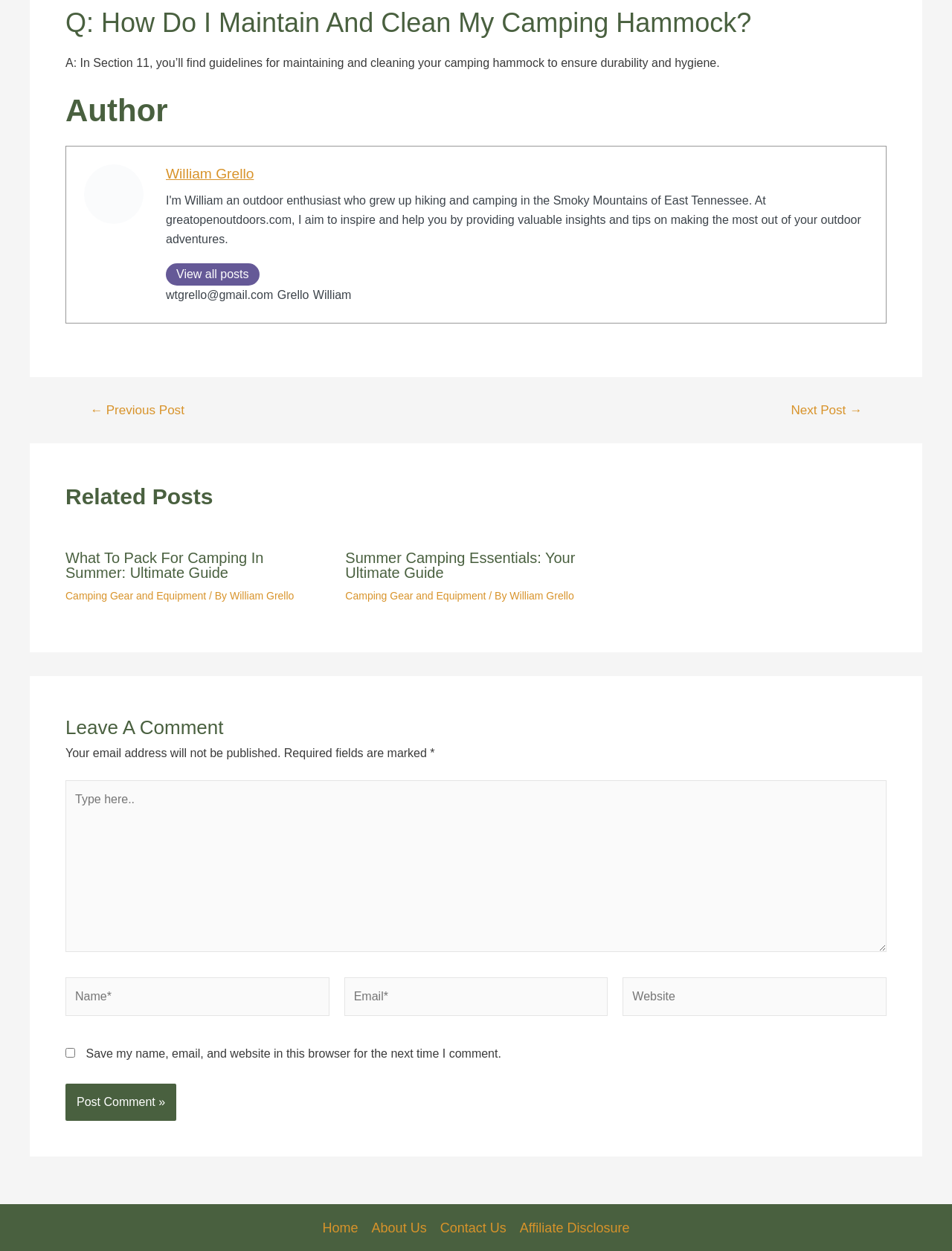Please determine the bounding box coordinates of the element to click in order to execute the following instruction: "Click on the 'Post Comment »' button". The coordinates should be four float numbers between 0 and 1, specified as [left, top, right, bottom].

[0.069, 0.866, 0.185, 0.896]